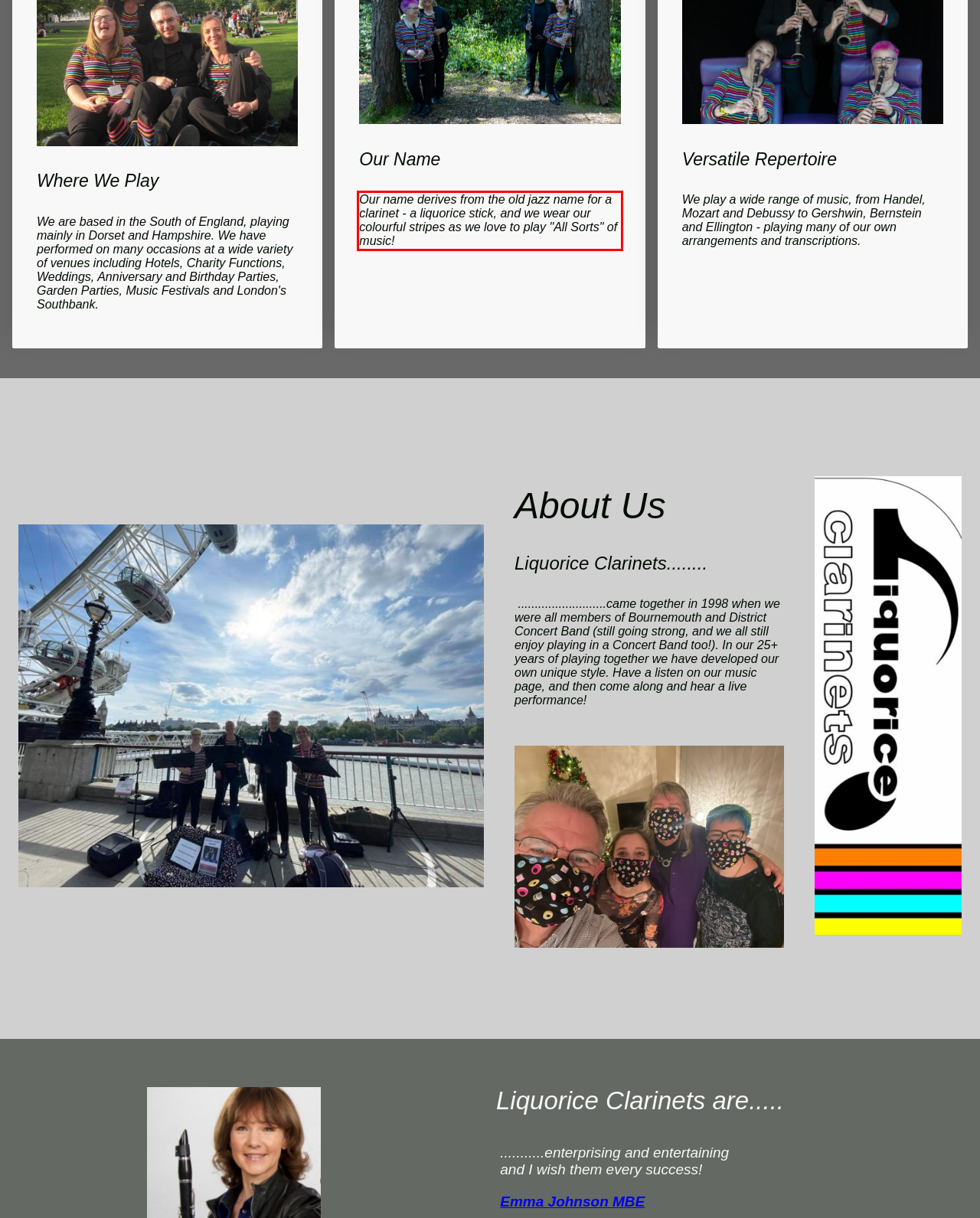Using the provided screenshot of a webpage, recognize and generate the text found within the red rectangle bounding box.

Our name derives from the old jazz name for a clarinet - a liquorice stick, and we wear our colourful stripes as we love to play "All Sorts" of music!